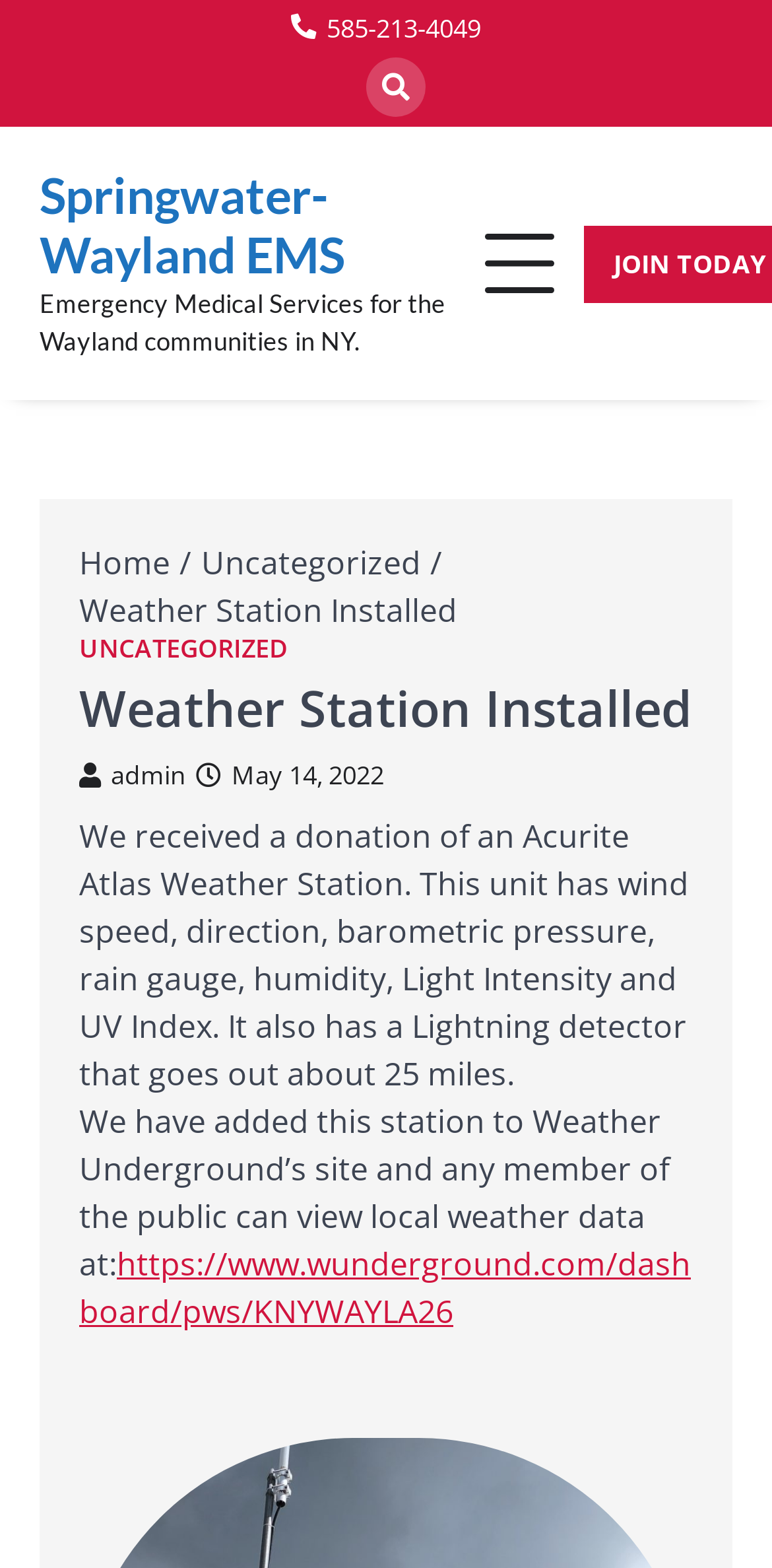Please specify the bounding box coordinates of the region to click in order to perform the following instruction: "Subscribe to RSS Feed".

None